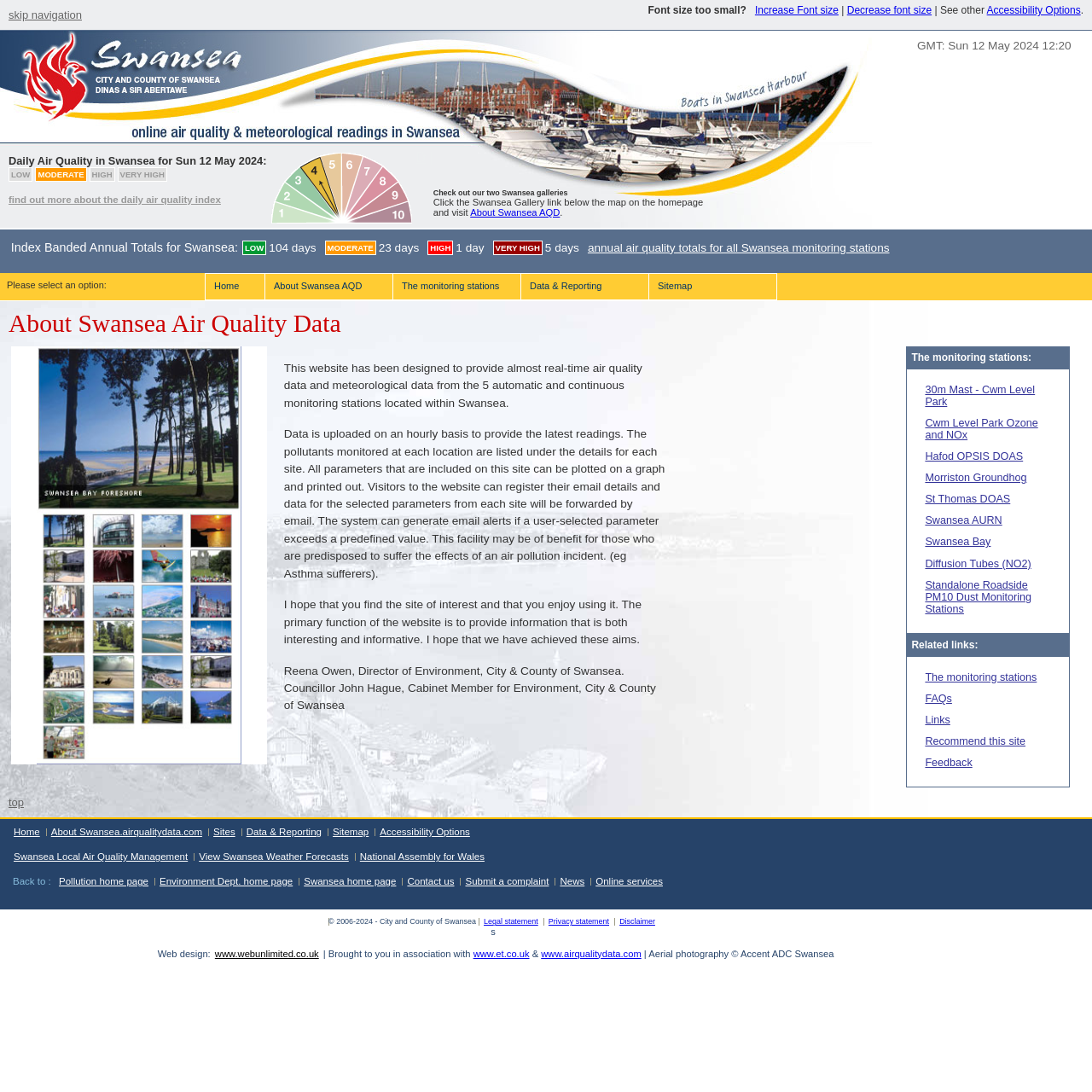Can you provide the bounding box coordinates for the element that should be clicked to implement the instruction: "Increase font size"?

[0.691, 0.004, 0.768, 0.015]